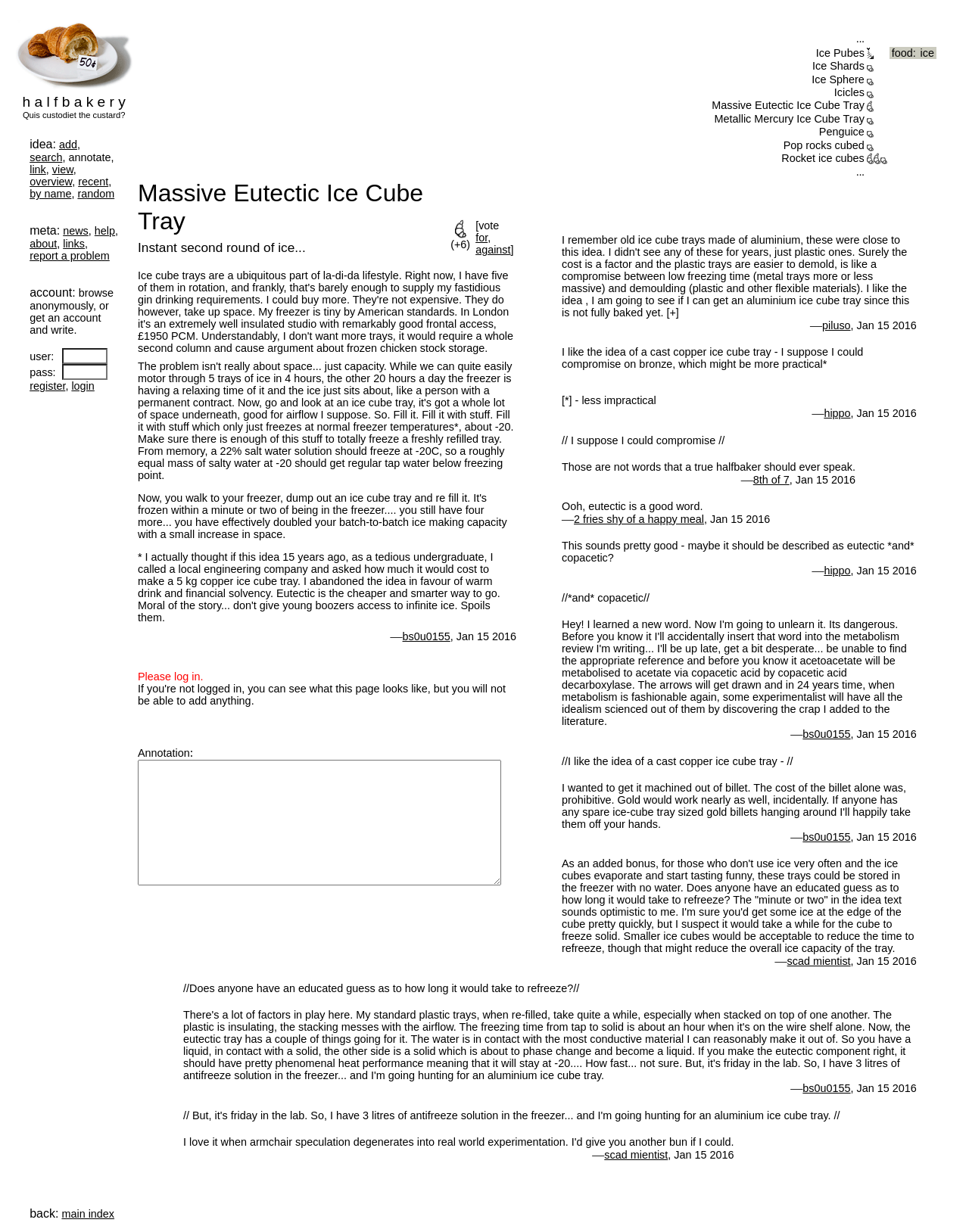What is the name of the item on the plate?
Kindly give a detailed and elaborate answer to the question.

The image on the webpage shows a plate with a sign that says '50c' and a half a croissant on it, so the name of the item on the plate is half a croissant.